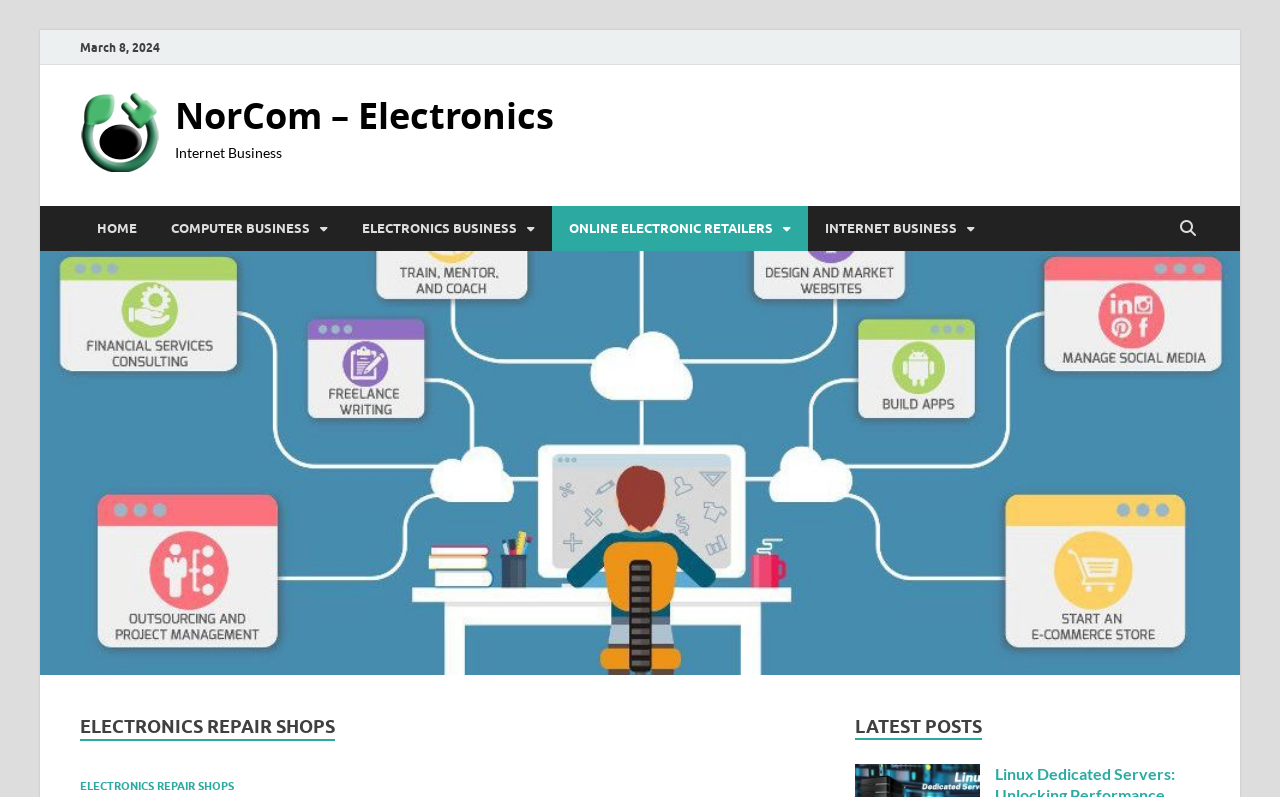How many main categories are listed on the webpage?
Answer the question with a detailed explanation, including all necessary information.

The main categories are listed as links below the NorCom - Electronics logo, which are 'HOME', 'COMPUTER BUSINESS', 'ELECTRONICS BUSINESS', 'ONLINE ELECTRONIC RETAILERS', and 'INTERNET BUSINESS'. These links have bounding box coordinates that indicate their vertical positions, and by comparing their y1 and y2 coordinates, we can determine their order and count.